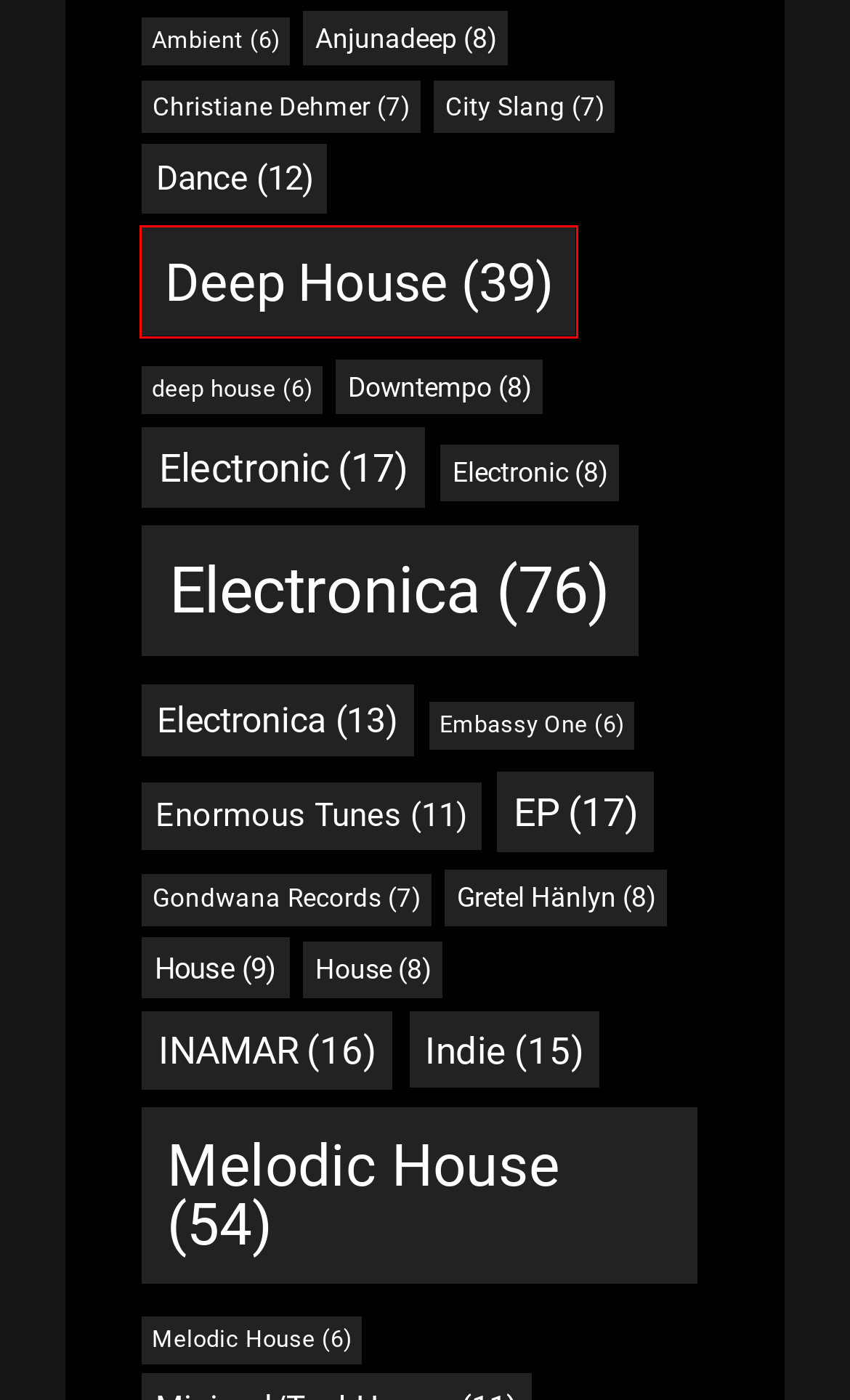You are provided with a screenshot of a webpage where a red rectangle bounding box surrounds an element. Choose the description that best matches the new webpage after clicking the element in the red bounding box. Here are the choices:
A. Gondwana Records | WaterDomeMusic
B. Melodic House | WaterDomeMusic
C. Deep House | WaterDomeMusic
D. Electronic | WaterDomeMusic
E. Enormous Tunes | WaterDomeMusic
F. EP | WaterDomeMusic
G. Dance | WaterDomeMusic
H. deep house | WaterDomeMusic

C